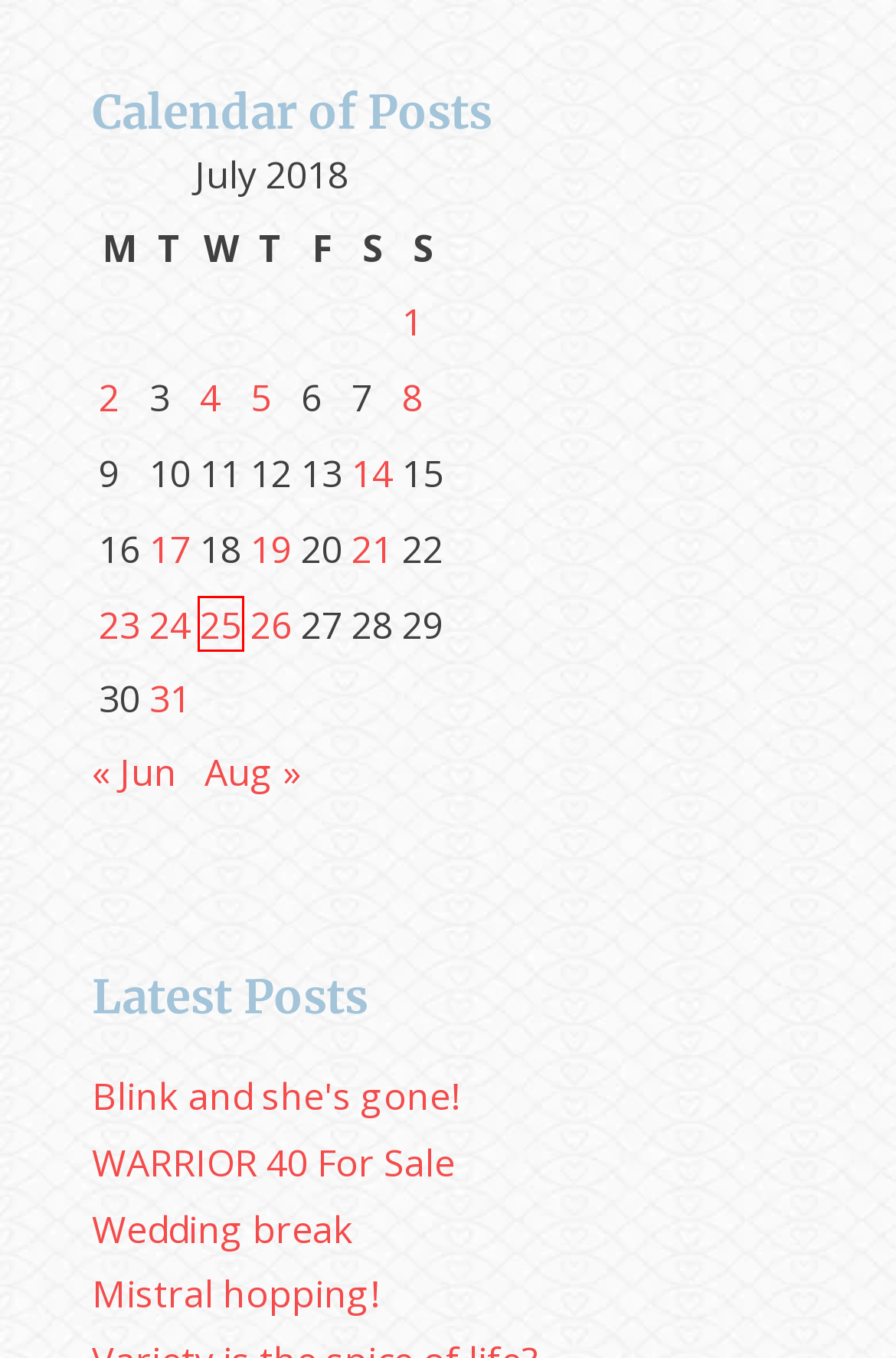You have a screenshot of a webpage with a red bounding box around an element. Choose the best matching webpage description that would appear after clicking the highlighted element. Here are the candidates:
A. 26 July, 2018 - Court Short
B. Blink and she's gone! - Court Short
C. Wedding break - Court Short
D. 4 July, 2018 - Court Short
E. 1 July, 2018 - Court Short
F. 31 July, 2018 - Court Short
G. 23 July, 2018 - Court Short
H. 25 July, 2018 - Court Short

H